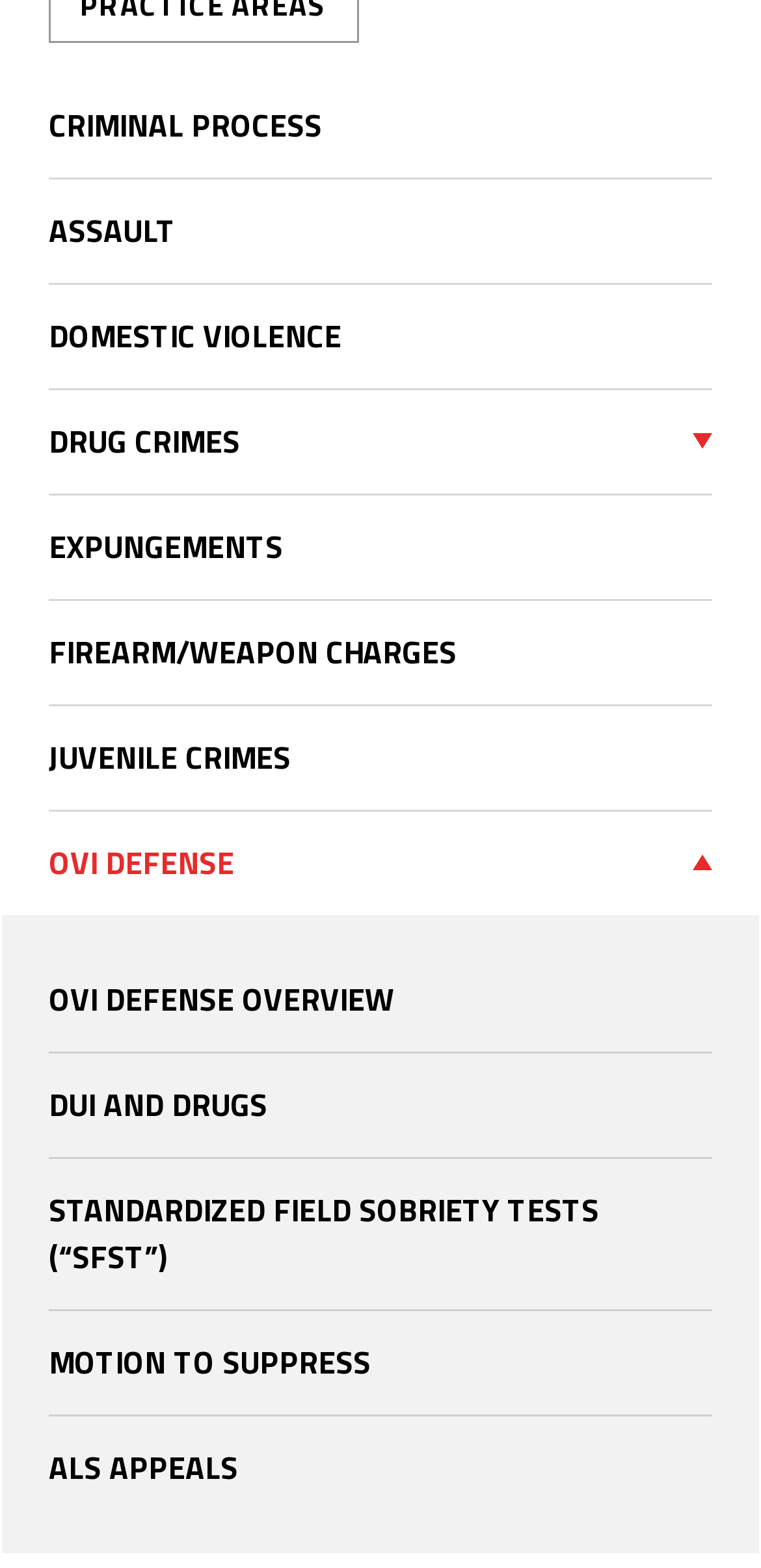What is the last link on the webpage?
Please look at the screenshot and answer using one word or phrase.

ALS APPEALS